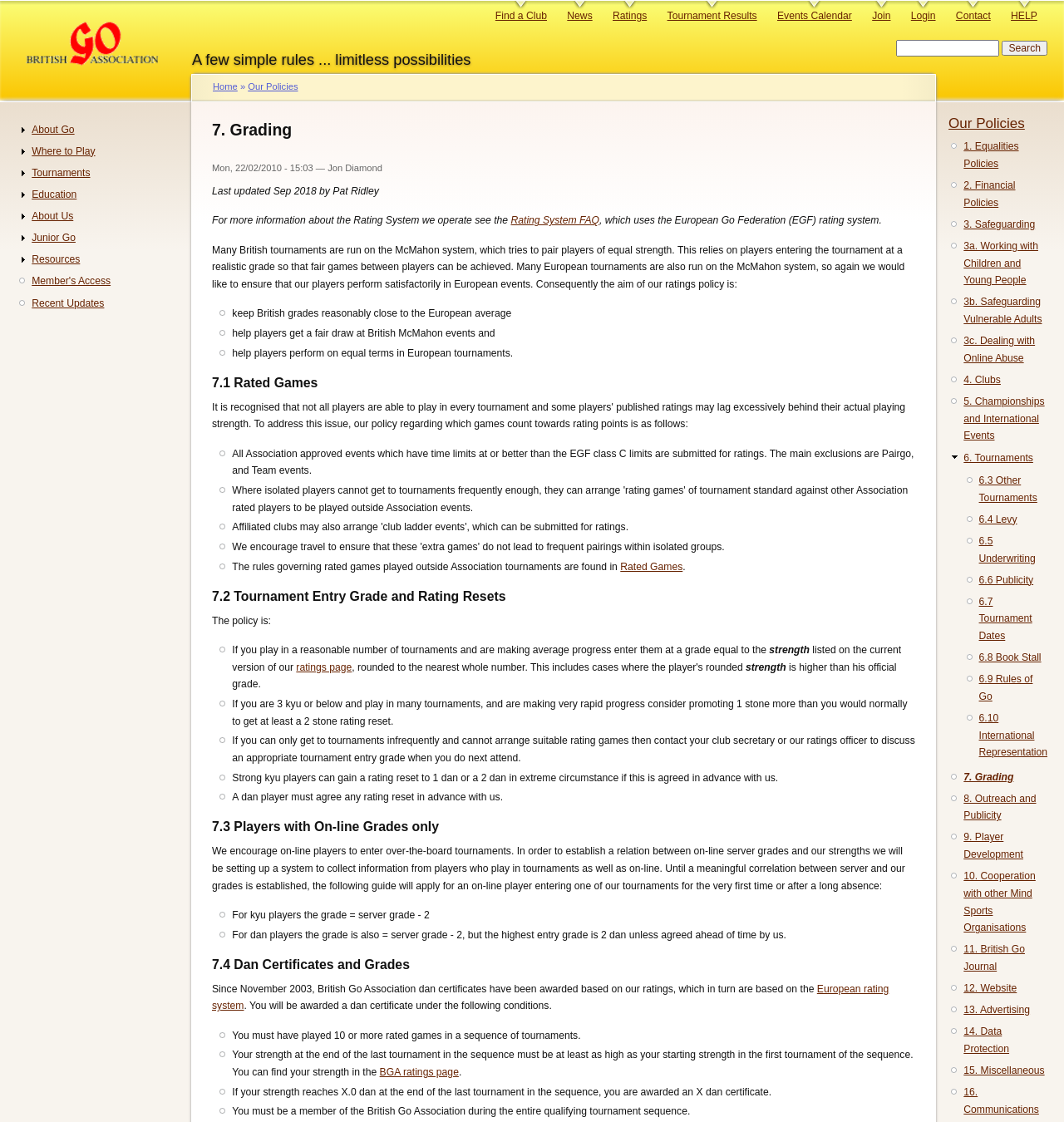Provide a thorough and detailed response to the question by examining the image: 
What is the purpose of the rating system?

The purpose of the rating system can be found in the paragraph that starts with 'Consequently the aim of our ratings policy is...' which mentions keeping British grades reasonably close to the European average.